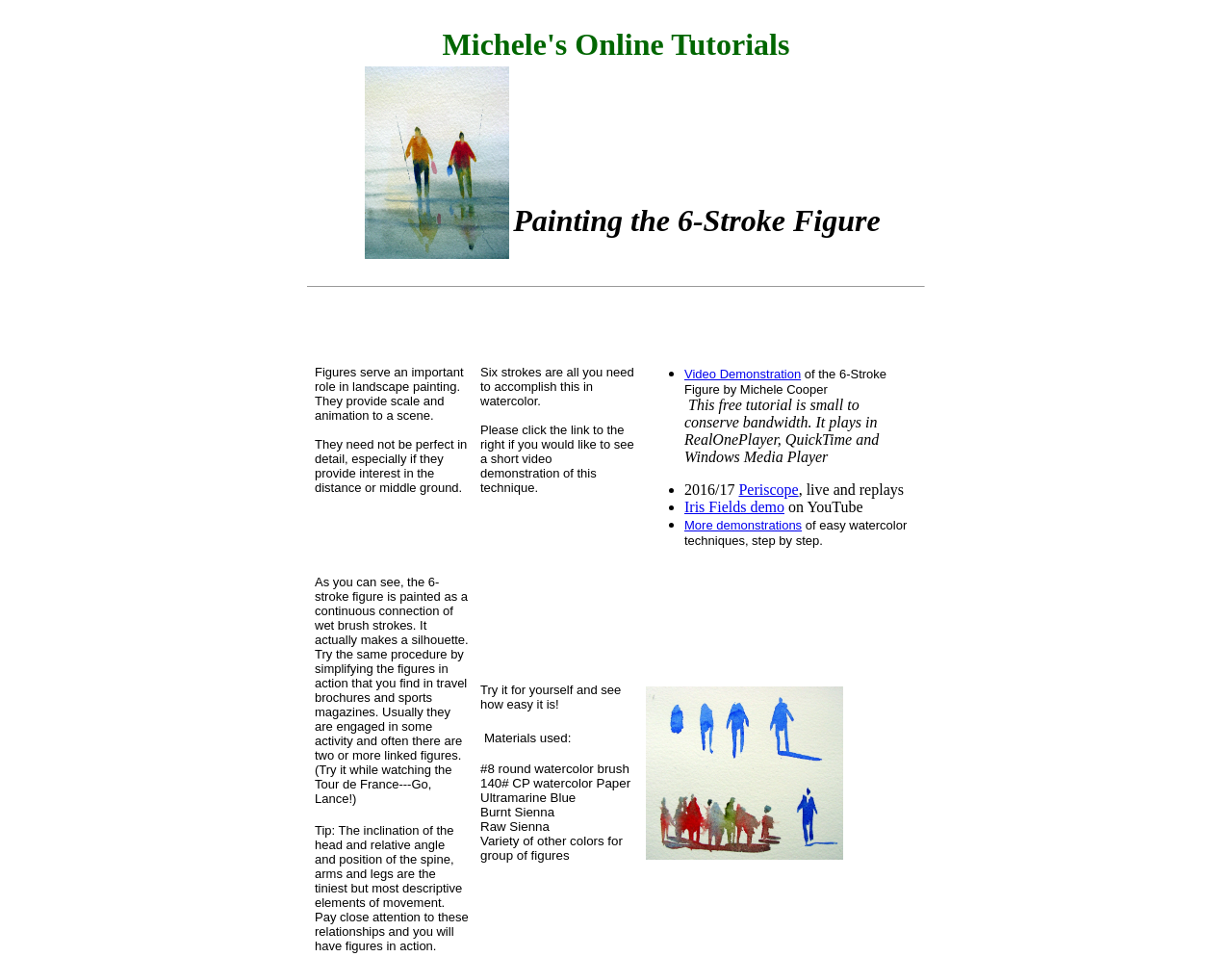Given the description of a UI element: "Periscope", identify the bounding box coordinates of the matching element in the webpage screenshot.

[0.6, 0.503, 0.648, 0.52]